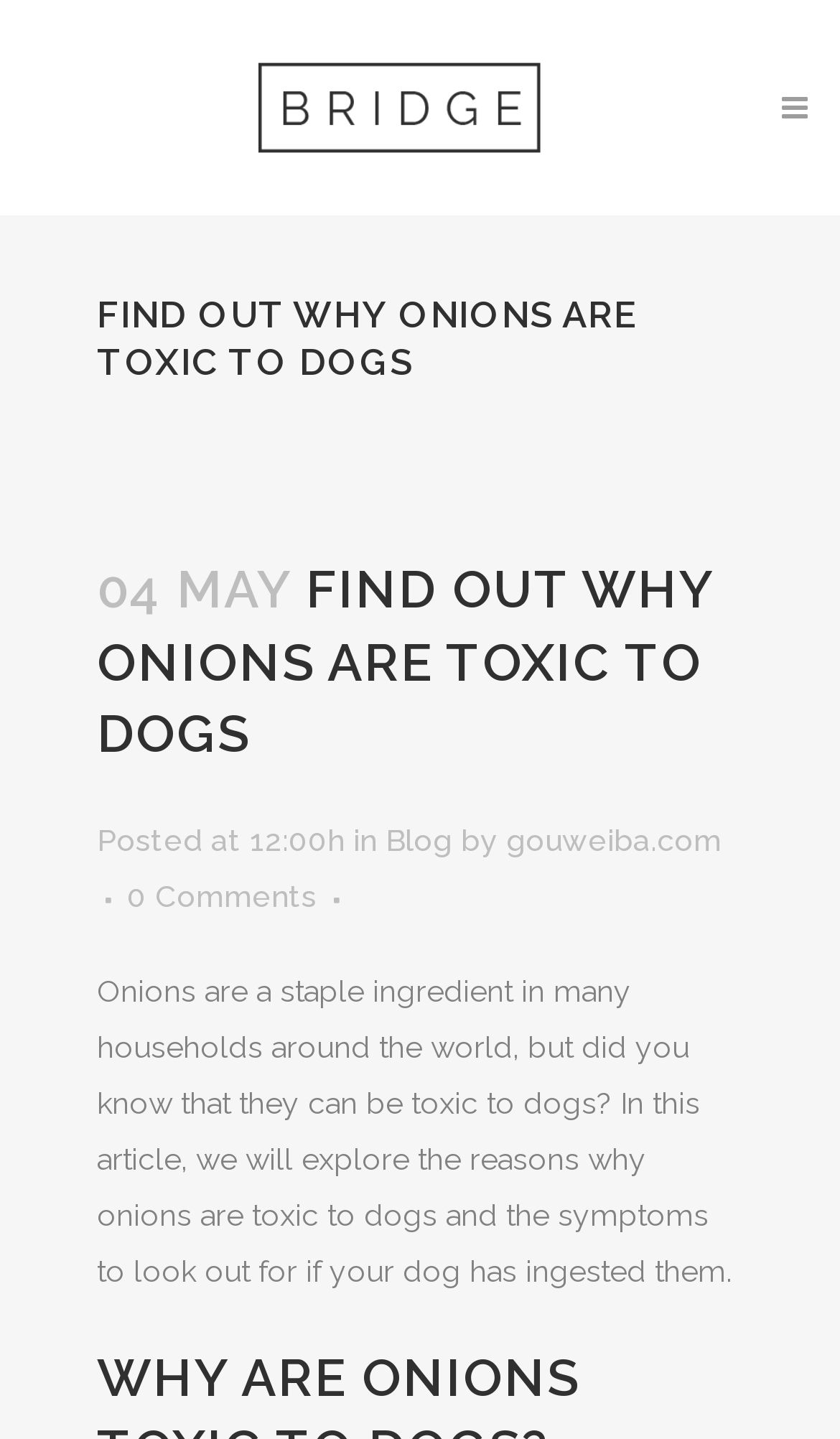Determine the bounding box for the UI element described here: "0 Comments".

[0.151, 0.611, 0.377, 0.635]